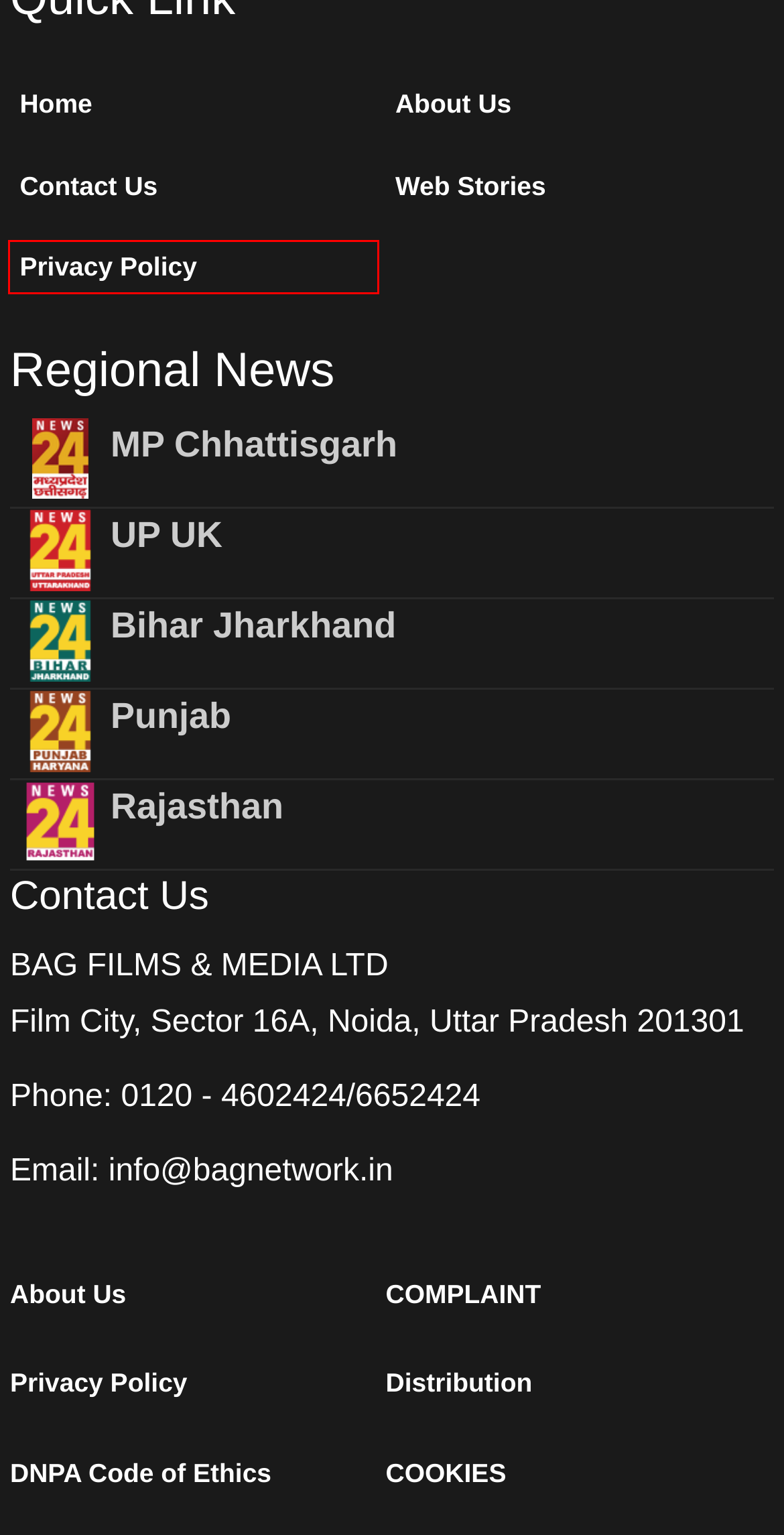Given a screenshot of a webpage with a red bounding box around a UI element, please identify the most appropriate webpage description that matches the new webpage after you click on the element. Here are the candidates:
A. About Us - News24
B. COOKIES - News24
C. Contact Us - News24
D. Privacy Policy - News24
E. DNPA Code of Ethics - News24
F. Distribution - News24
G. Religion News: Religious Festivals News, Today's Horoscope | News24
H. DISCLAIMER - News24

D